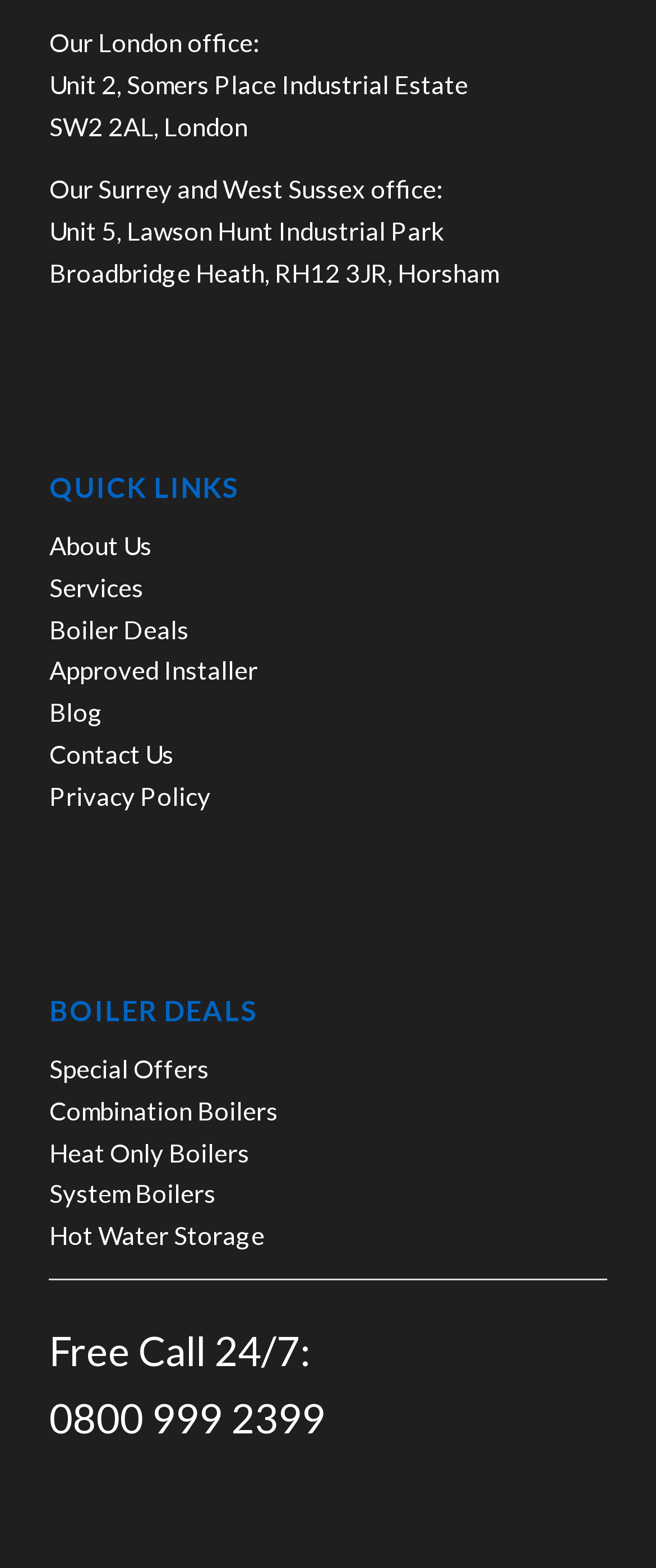Carefully observe the image and respond to the question with a detailed answer:
What is the location of the Surrey and West Sussex office?

I found the location of the Surrey and West Sussex office by looking at the static text elements at the top of the webpage, which provide the office locations. The Surrey and West Sussex office location is specified as 'Unit 5, Lawson Hunt Industrial Park, Broadbridge Heath, RH12 3JR, Horsham'.